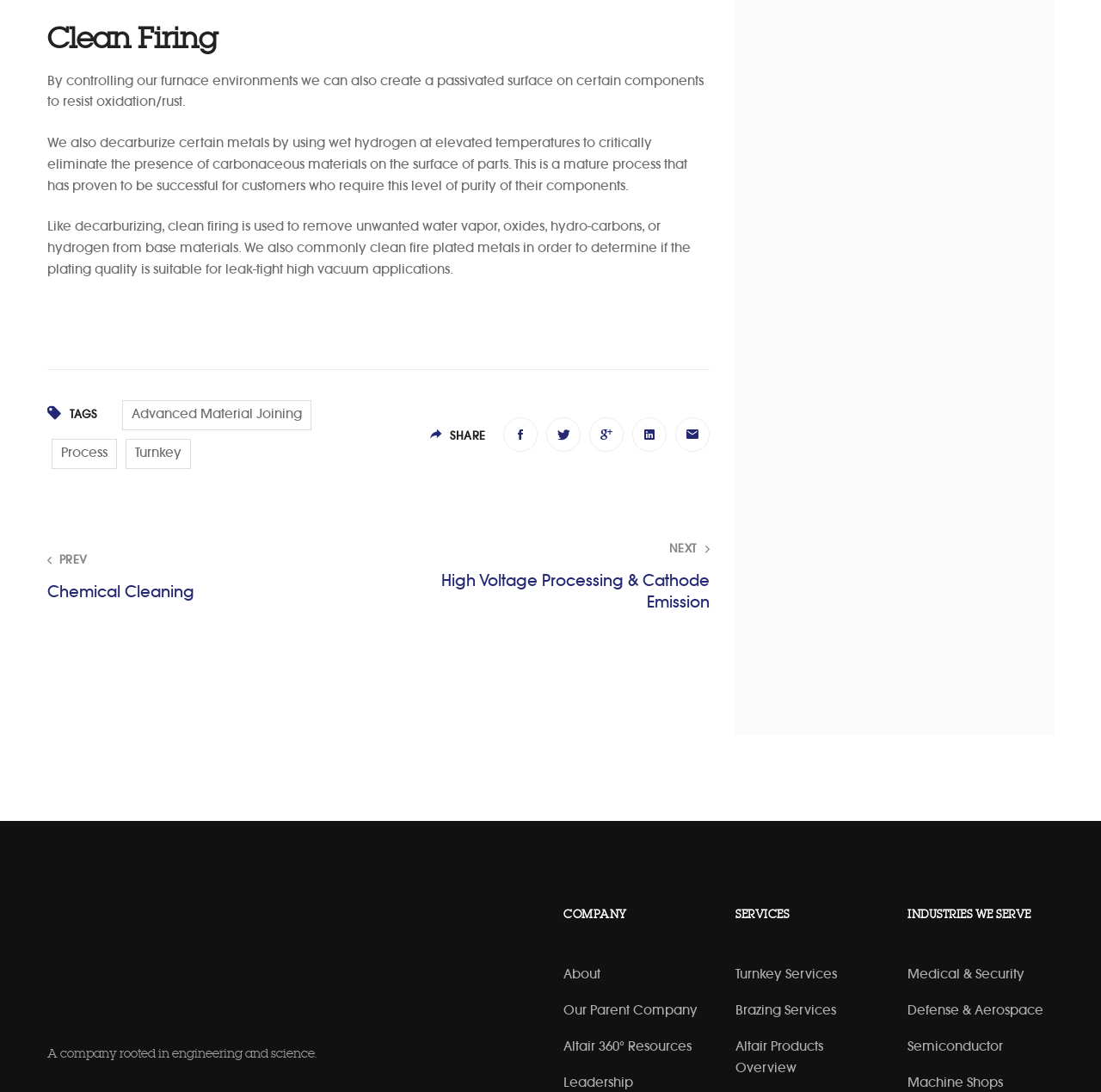Could you specify the bounding box coordinates for the clickable section to complete the following instruction: "Click on 'Advanced Material Joining'"?

[0.111, 0.367, 0.283, 0.394]